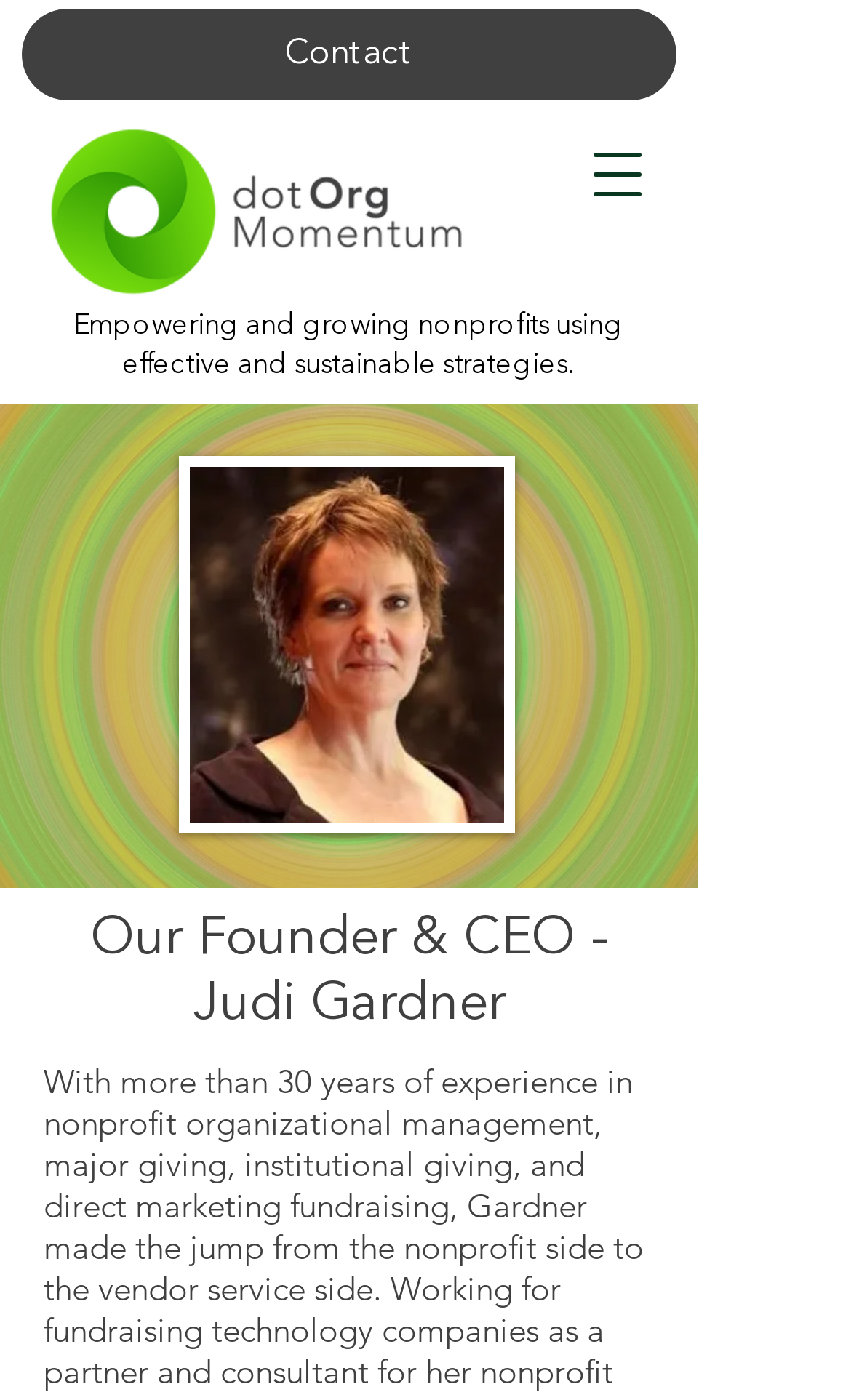Generate a thorough caption that explains the contents of the webpage.

The webpage is about Judi Gardner, the founder and CEO of dotOrg Momentum, a nonprofit organization. At the top left of the page, there is a logo of dotOrg Momentum, which is an image. Next to the logo, there is a link to the contact page. On the top right, there is a button to open the navigation menu.

Below the logo and navigation button, there is a brief description of the organization, stating that it empowers and grows nonprofits using effective and sustainable strategies. This text is centered on the page.

Below the description, there is a large image that takes up most of the width of the page. This image is likely a background image or a hero image.

To the right of the background image, there is a smaller image of Judi Gardner, which is a headshot. Above the headshot, there is a heading that introduces Judi Gardner as the founder and CEO of dotOrg Momentum.